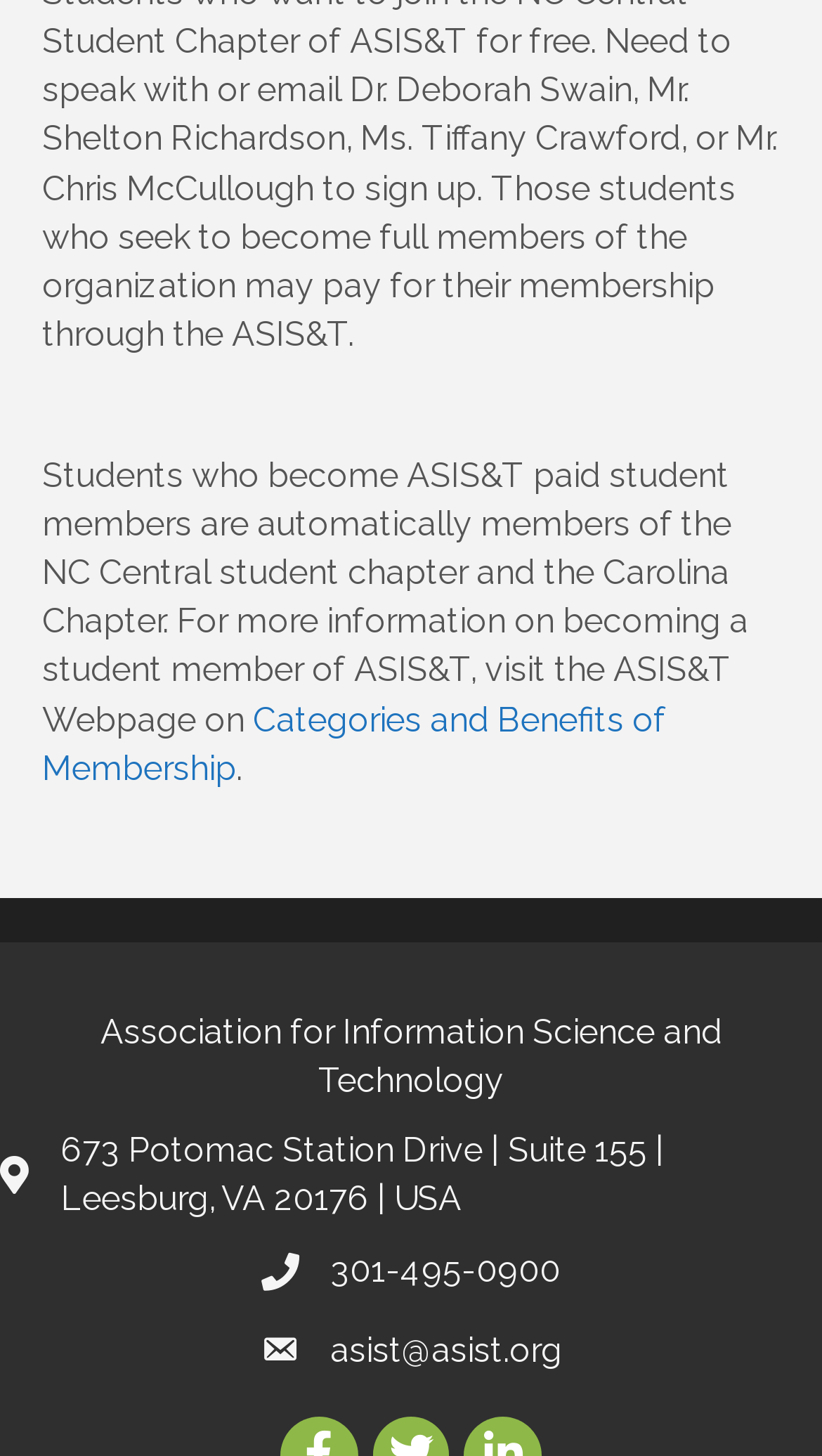Answer with a single word or phrase: 
What is the organization's name?

Association for Information Science and Technology